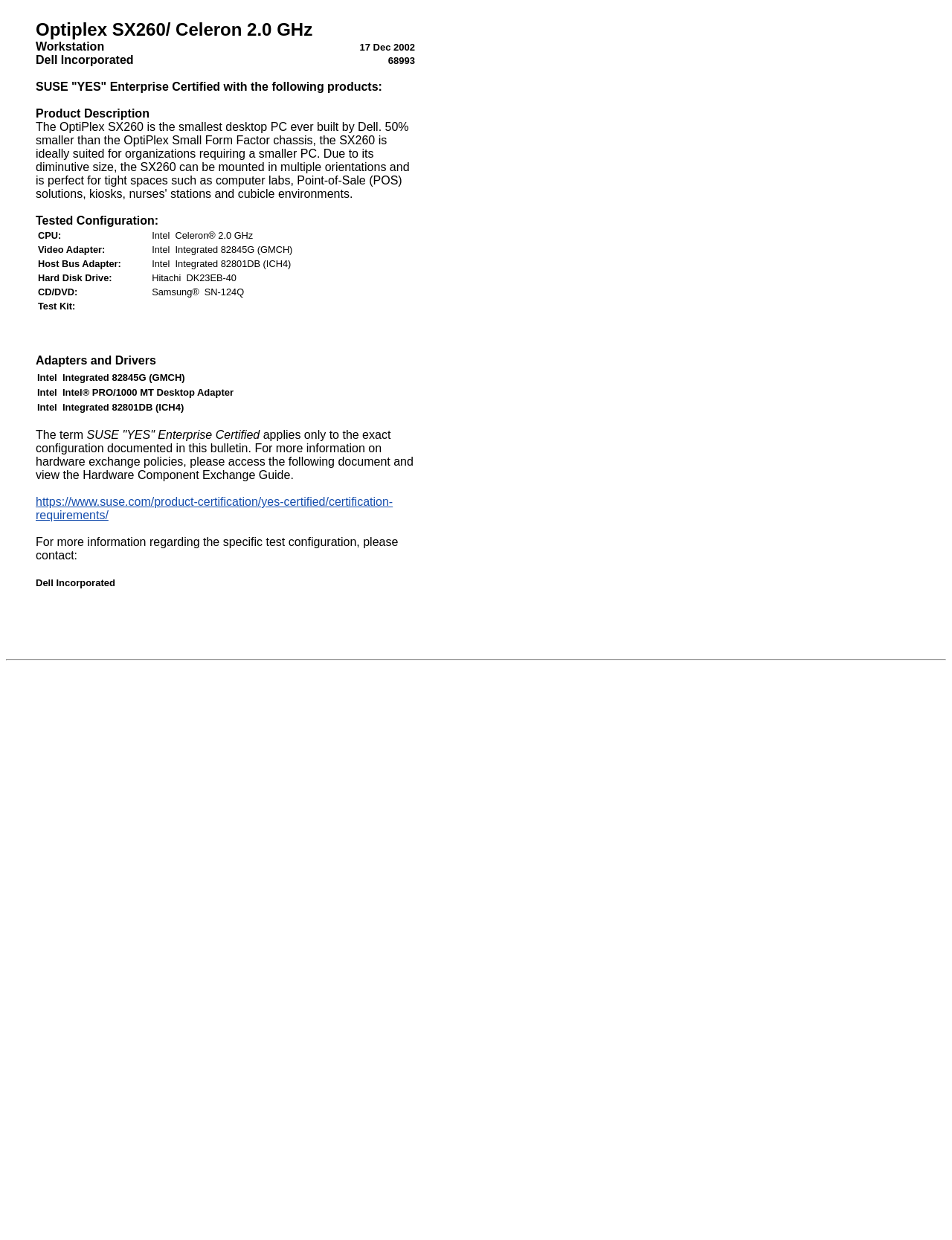What is the name of the workstation?
Could you answer the question in a detailed manner, providing as much information as possible?

The question asks for the name of the workstation, which can be found in the first paragraph of the webpage. The text 'Optiplex SX260/ Celeron 2.0 GHz Workstation Dell Incorporated' indicates that the workstation is named Optiplex SX260.